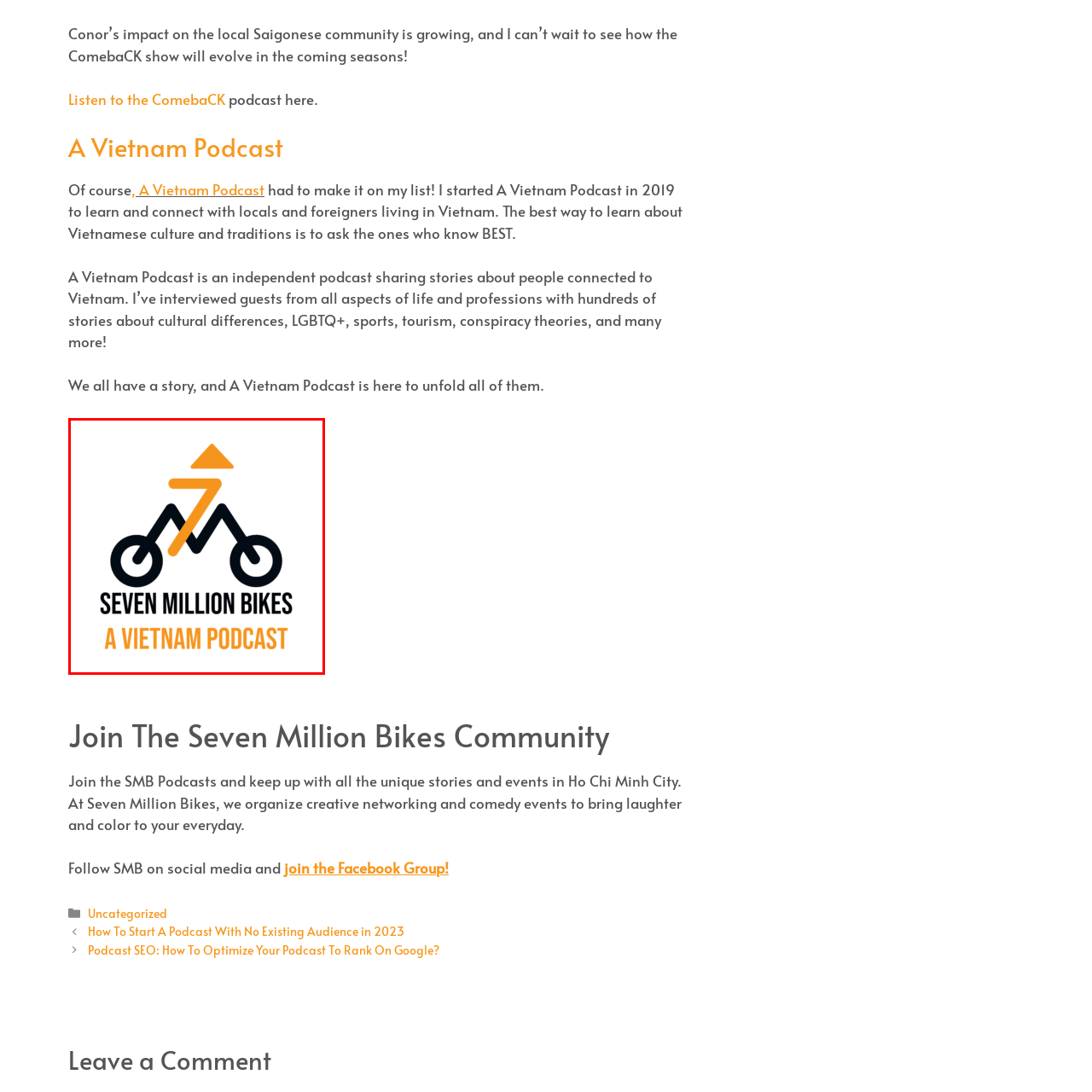Offer a detailed description of the content within the red-framed image.

The image features the logo of "Seven Million Bikes," an independent podcast dedicated to exploring the vibrant culture and stories of Vietnam. The logo displays a stylized bicycle, symbolizing movement and exploration, accompanied by an upward-pointing arrow, suggesting growth and adventure. Below the graphic, the text prominently reads "SEVEN MILLION BIKES," emphasizing the name of the podcast, with "A VIETNAM PODCAST" presented in a bold, inviting font. This visual representation aligns with the podcast's mission to share diverse narratives from the local community, highlighting cultural differences, traditions, and personal stories from individuals connected to Vietnam. The logo embodies the essence of community engagement and the joy of storytelling, inviting listeners to join in and discover the rich experiences that the podcast offers.